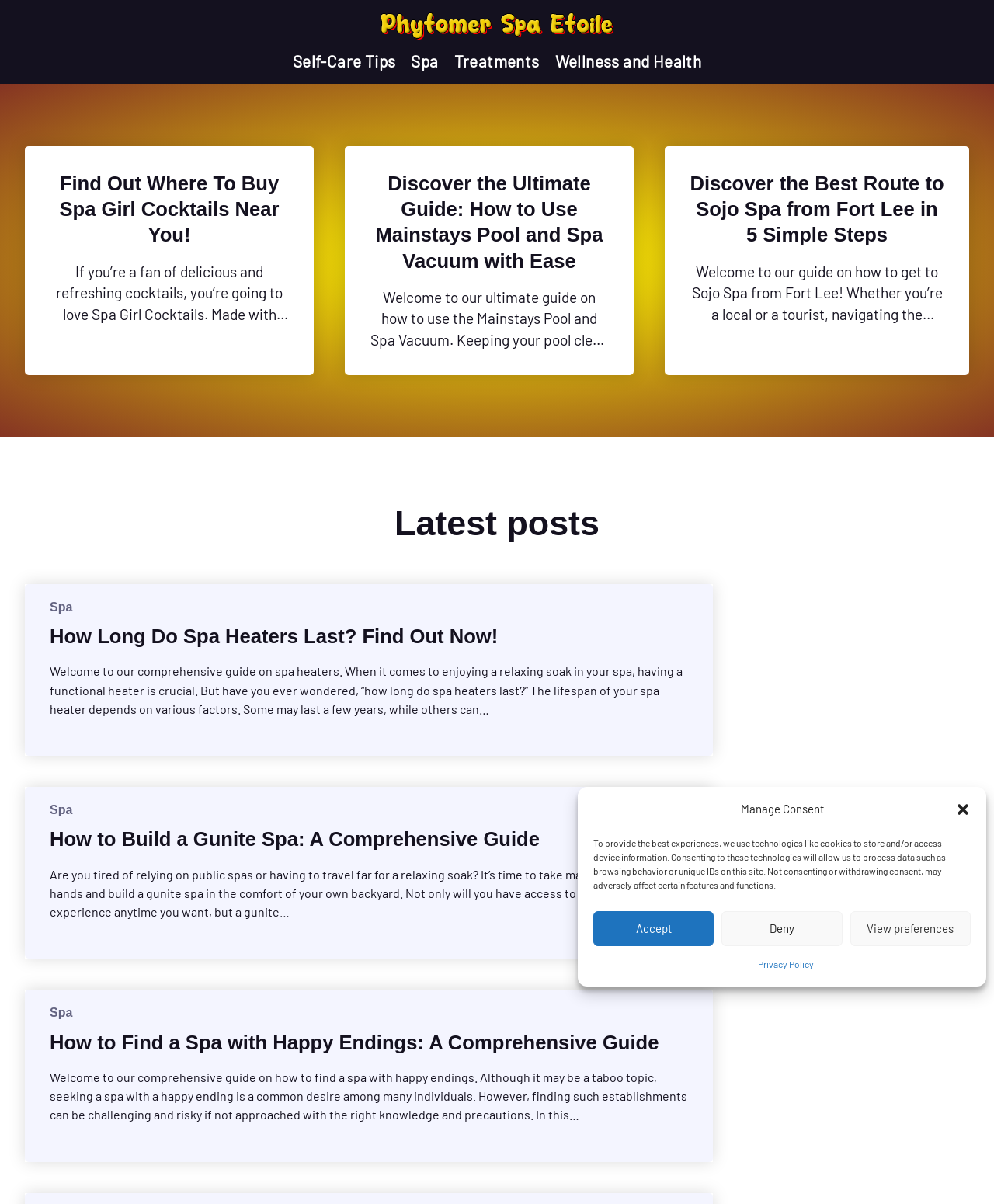Refer to the image and offer a detailed explanation in response to the question: What type of cocktails are mentioned on the webpage?

The webpage mentions 'Spa Girl Cocktails' in the article 'Find Out Where To Buy Spa Girl Cocktails Near You!', which suggests that Spa Girl Cocktails are a type of cocktail.